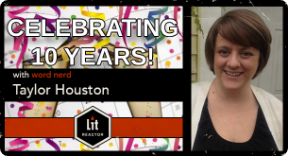Give a one-word or one-phrase response to the question: 
What is the tone of the image?

Festive and professional